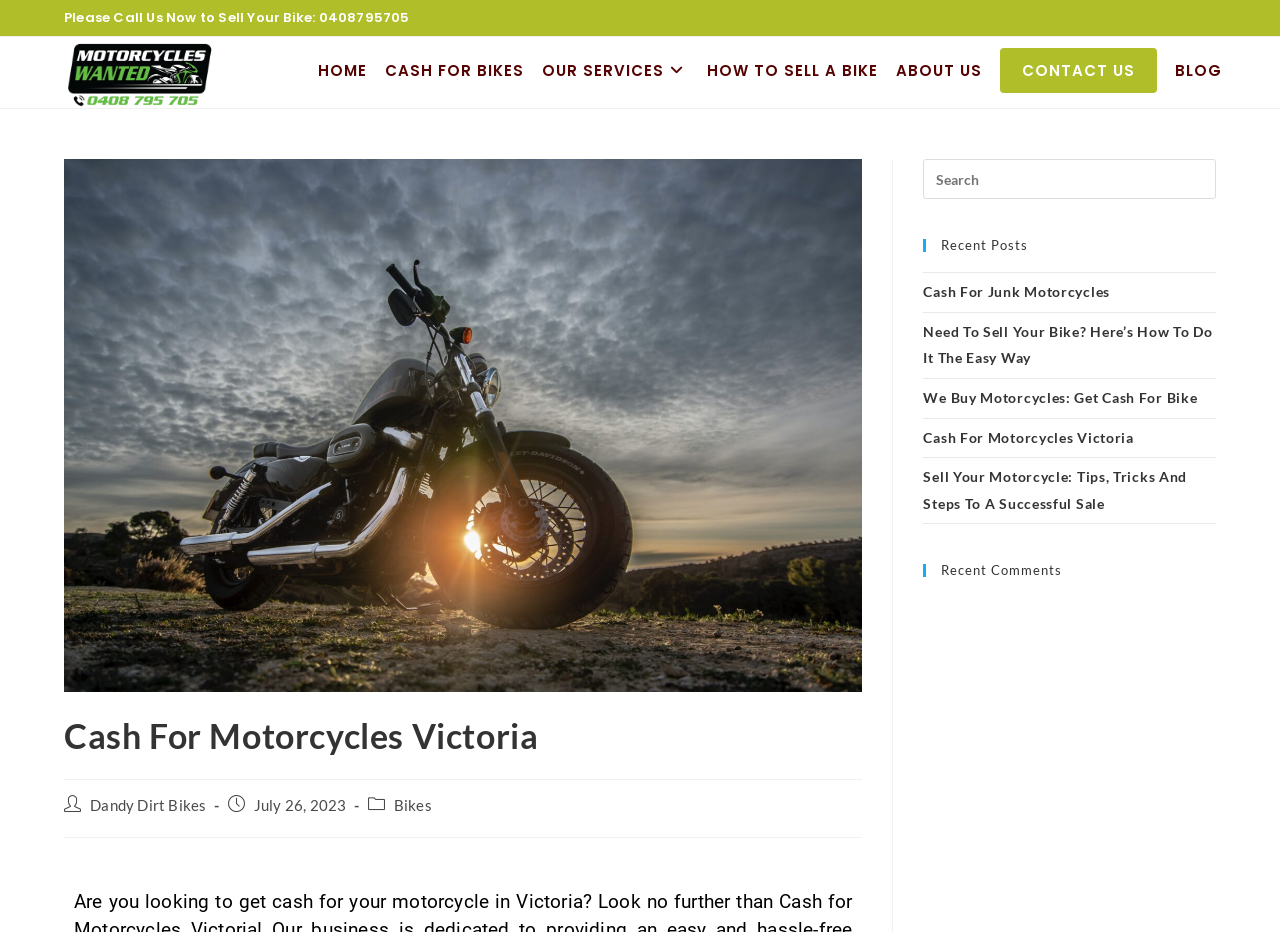Illustrate the webpage thoroughly, mentioning all important details.

The webpage is about Cash for Motorcycles Victoria, a service that buys motorcycles. At the top, there is a logo of Dandy Dirt Bikes, which is an image. Below the logo, there is a call-to-action text "Please Call Us Now to Sell Your Bike:" followed by a phone number "0408795705" which is a clickable link.

The main navigation menu is located below the phone number, consisting of seven links: "HOME", "CASH FOR BIKES", "OUR SERVICES", "HOW TO SELL A BIKE", "ABOUT US", "CONTACT US", and "BLOG". These links are aligned horizontally and take up most of the top section of the page.

Below the navigation menu, there is a large header that reads "Cash For Motorcycles Victoria". Below the header, there is a section that appears to be a blog or news section, with a title "You are currently viewing Cash For Motorcycles Victoria" accompanied by an image. This section also contains a link to "Dandy Dirt Bikes" and a date "July 26, 2023".

On the right-hand side of the page, there is a sidebar with a search bar at the top, allowing users to search the website. Below the search bar, there are headings for "Recent Posts" and "Recent Comments". Under the "Recent Posts" heading, there are five links to different articles, including "Cash For Junk Motorcycles", "Need To Sell Your Bike? Here’s How To Do It The Easy Way", and others.